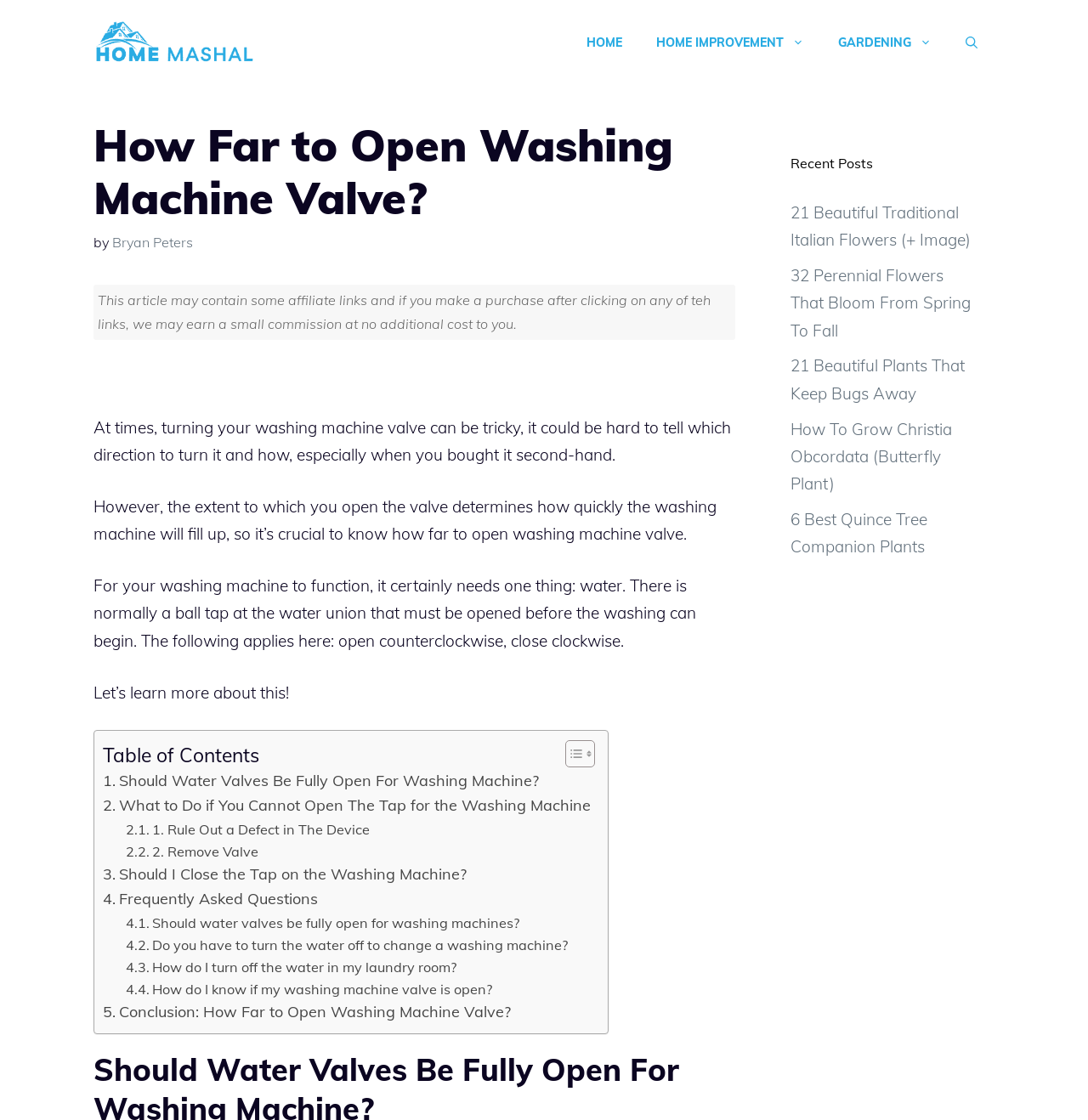Find the bounding box of the element with the following description: "click here.". The coordinates must be four float numbers between 0 and 1, formatted as [left, top, right, bottom].

None